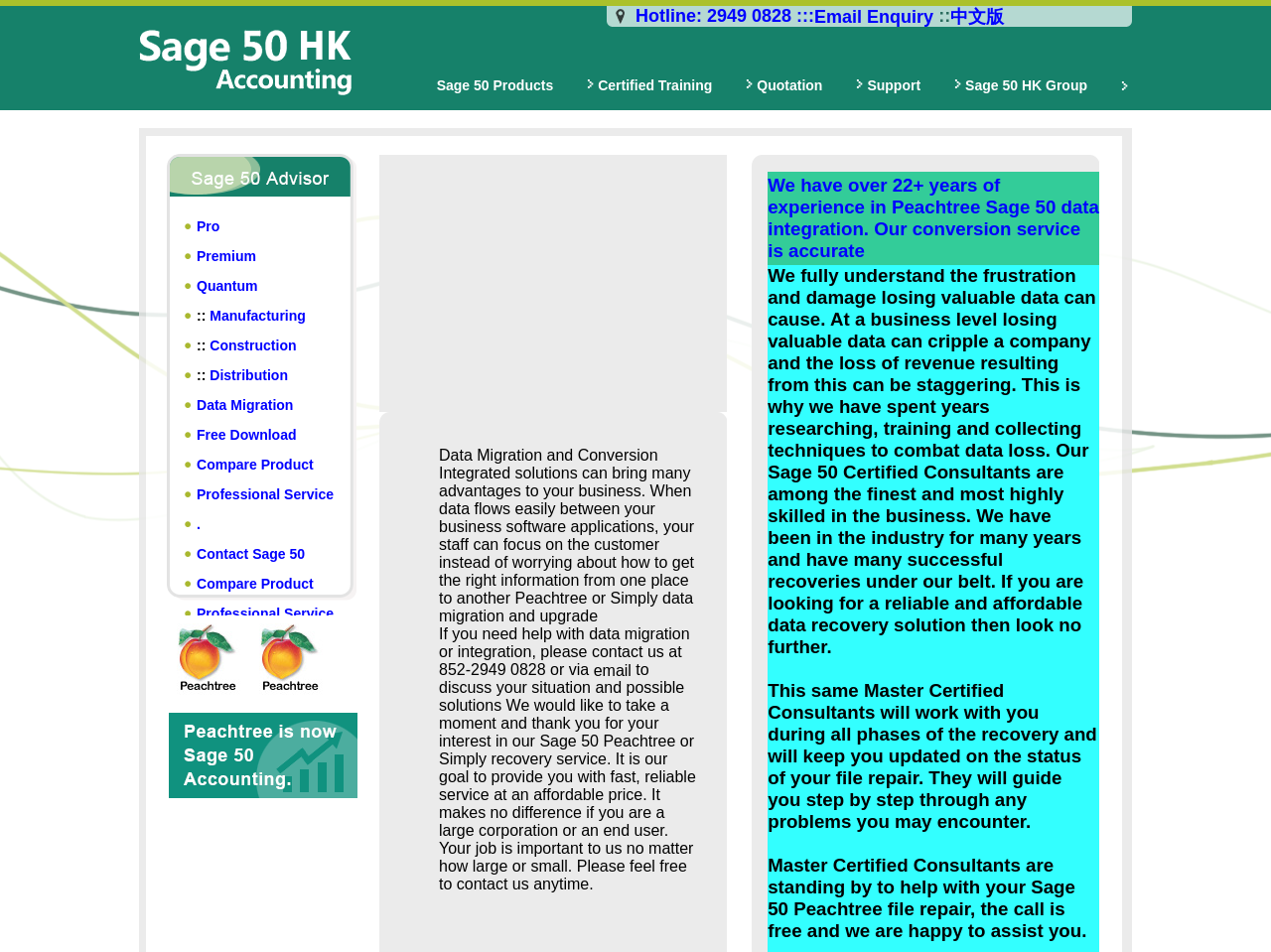Kindly provide the bounding box coordinates of the section you need to click on to fulfill the given instruction: "Click Pro".

[0.155, 0.229, 0.173, 0.246]